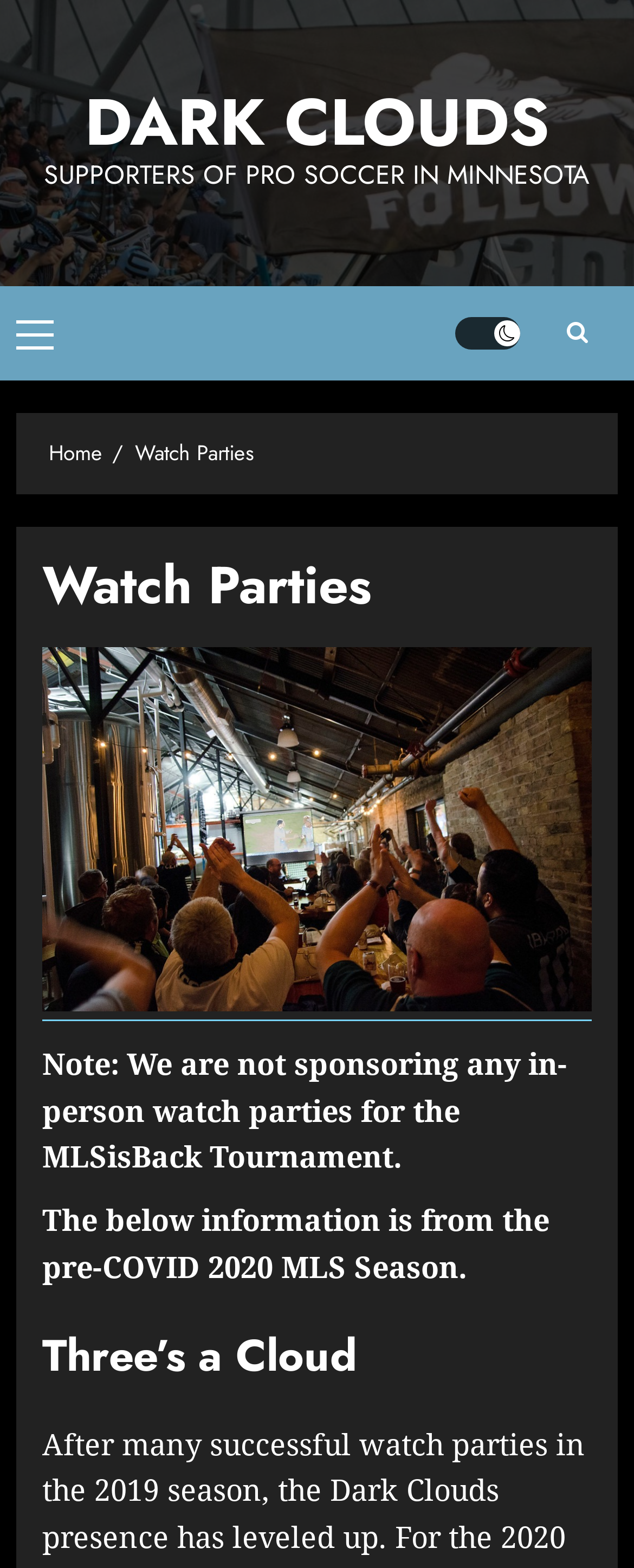Is the website sponsoring in-person watch parties?
Using the image as a reference, answer with just one word or a short phrase.

No